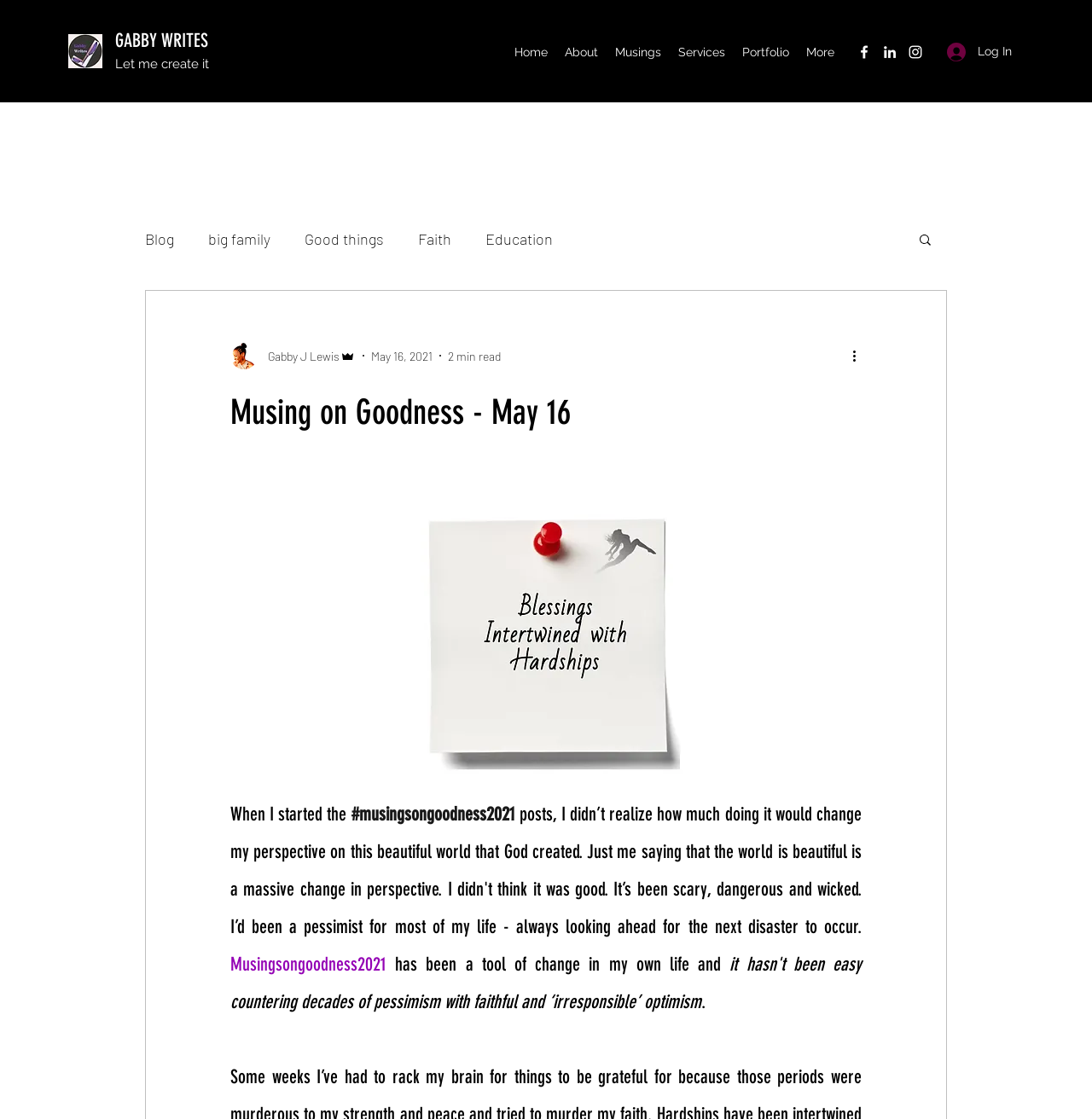How many social media links are there in the social bar?
Please ensure your answer to the question is detailed and covers all necessary aspects.

The social bar is located at the top right of the webpage, and it contains three social media links: Facebook, LinkedIn, and Instagram.